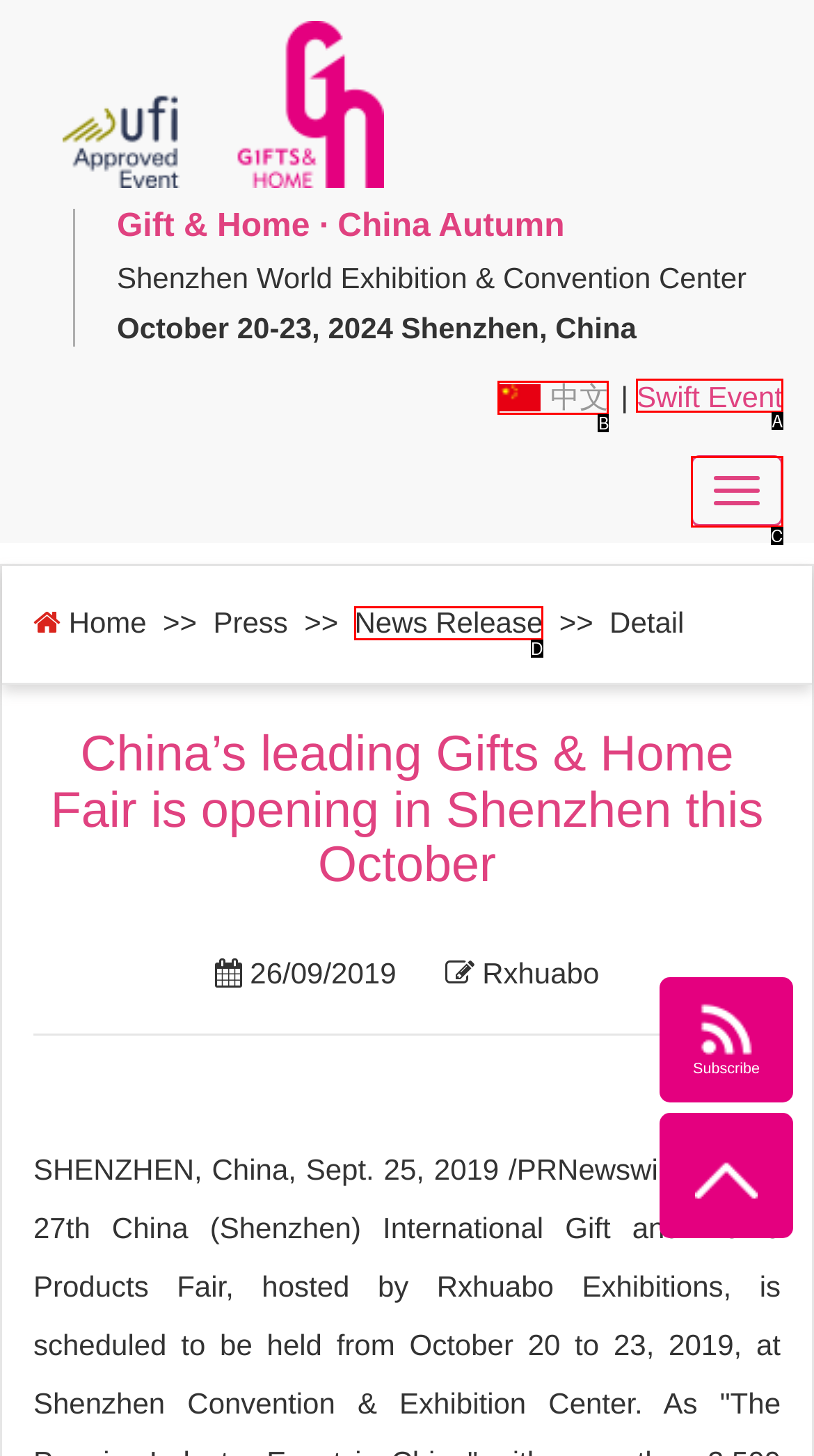Pick the option that best fits the description: Toggle navigation. Reply with the letter of the matching option directly.

C